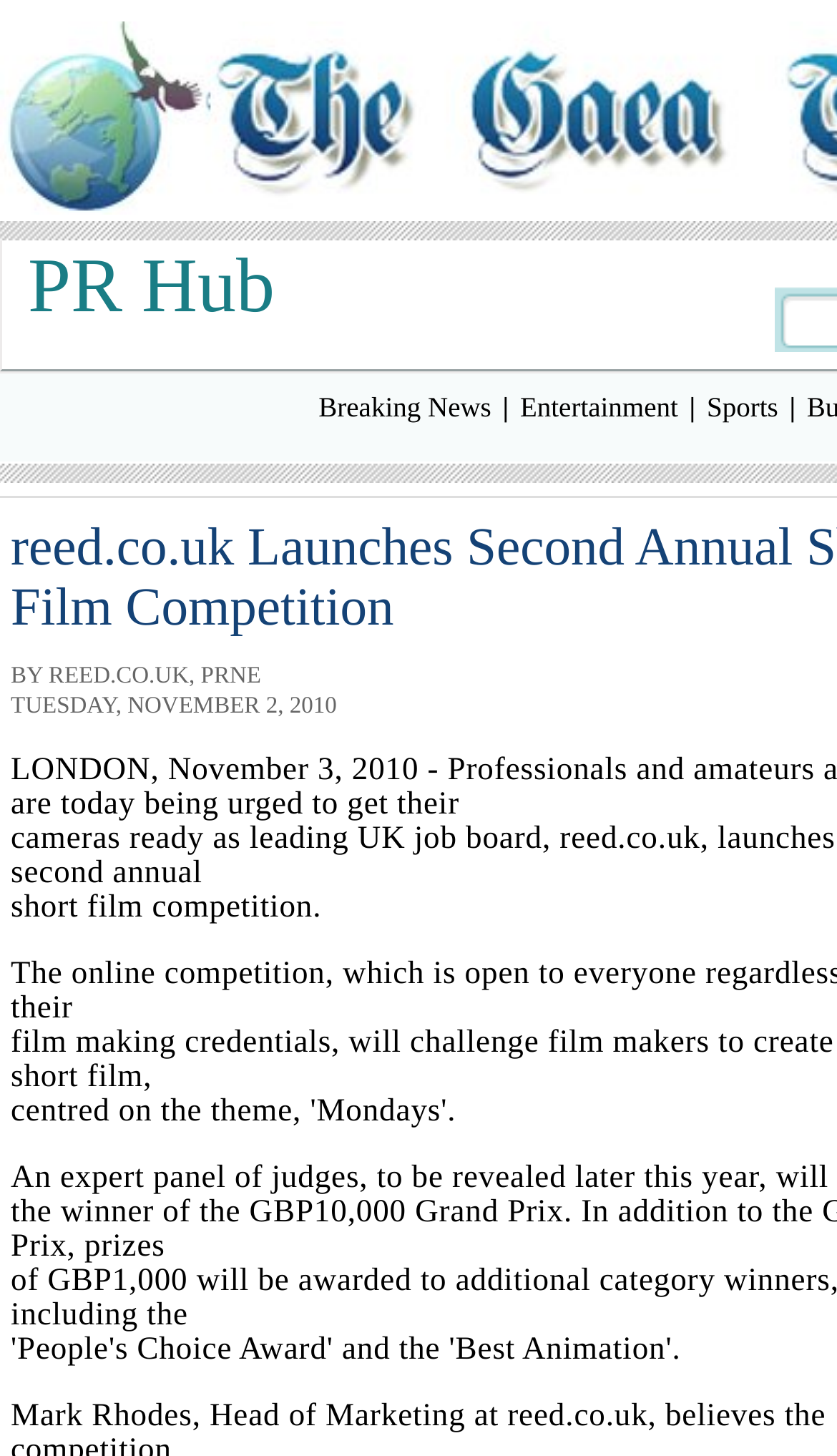What is the date mentioned in the article?
Answer the question with detailed information derived from the image.

I found the date 'November 3, 2010' mentioned in the article by looking at the StaticText element with the text 'November 3, 2010' at coordinates [0.201, 0.517, 0.5, 0.541].